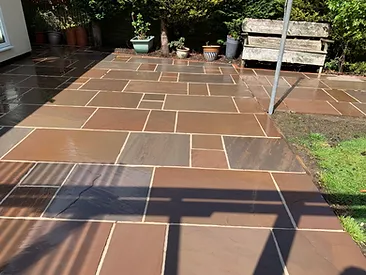What is the purpose of the wooden bench?
From the screenshot, provide a brief answer in one word or phrase.

For relaxation